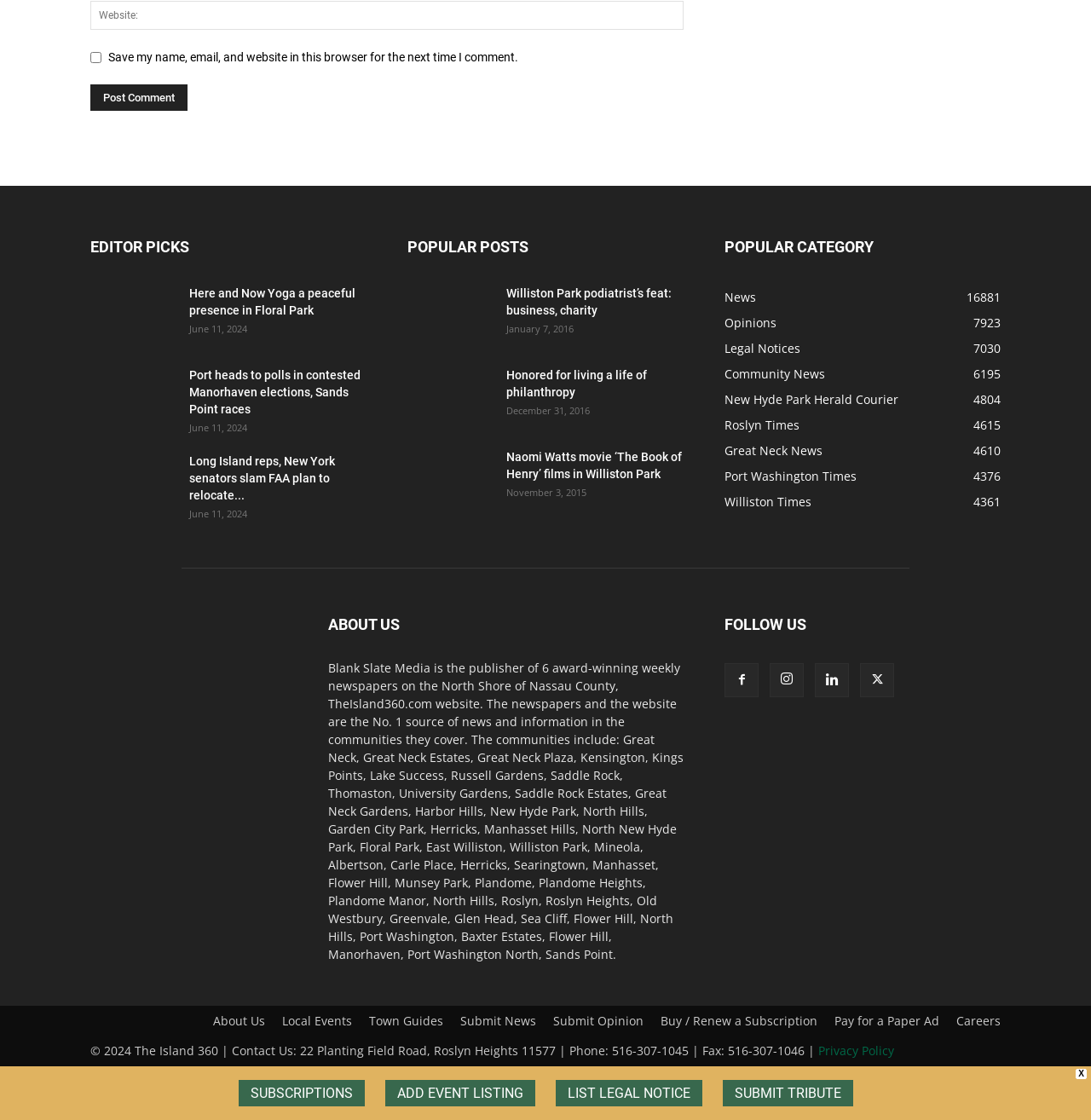Please identify the bounding box coordinates for the region that you need to click to follow this instruction: "post a comment".

[0.083, 0.075, 0.172, 0.099]